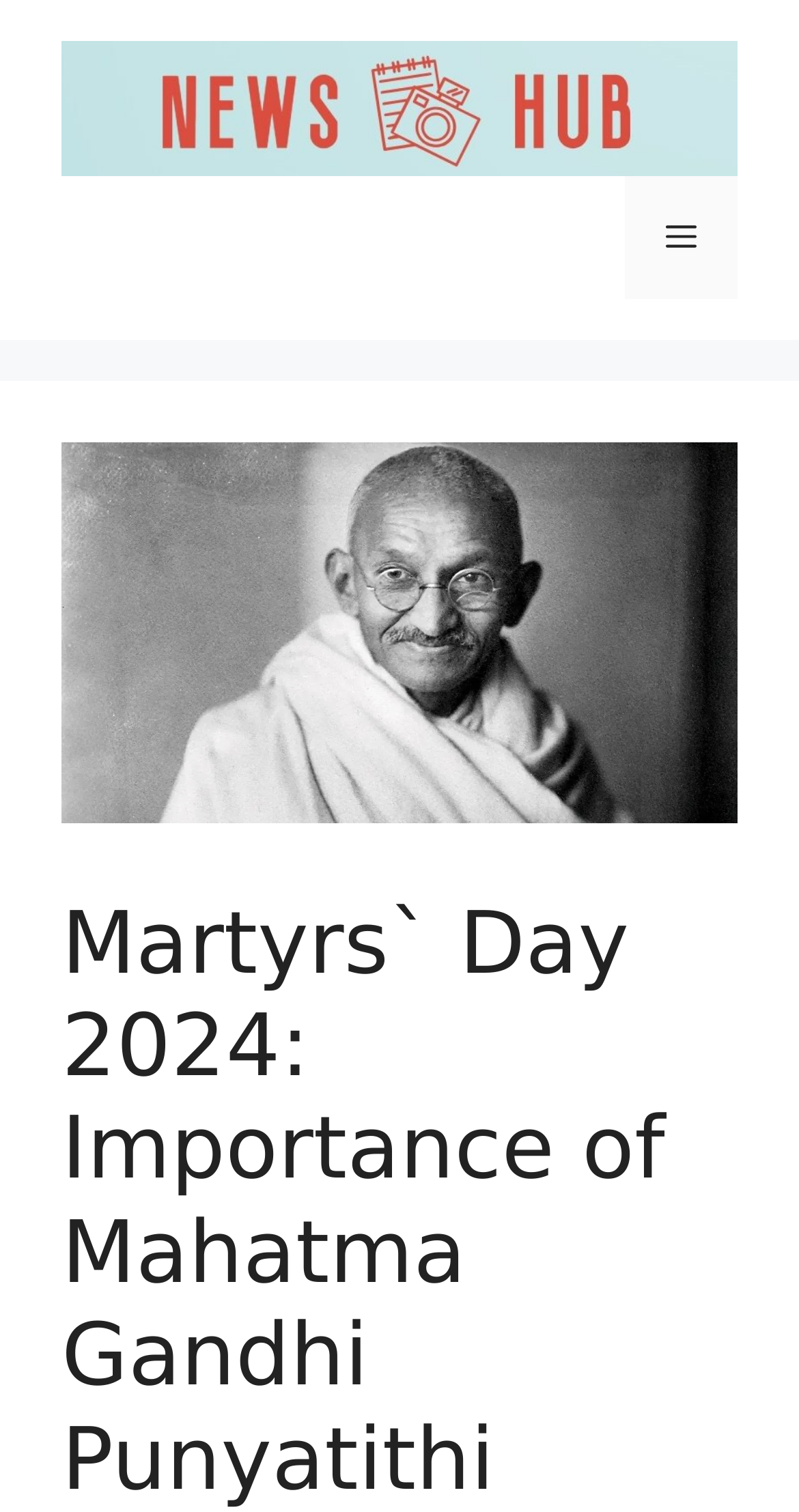Bounding box coordinates should be in the format (top-left x, top-left y, bottom-right x, bottom-right y) and all values should be floating point numbers between 0 and 1. Determine the bounding box coordinate for the UI element described as: alt="News Hub"

[0.077, 0.058, 0.923, 0.085]